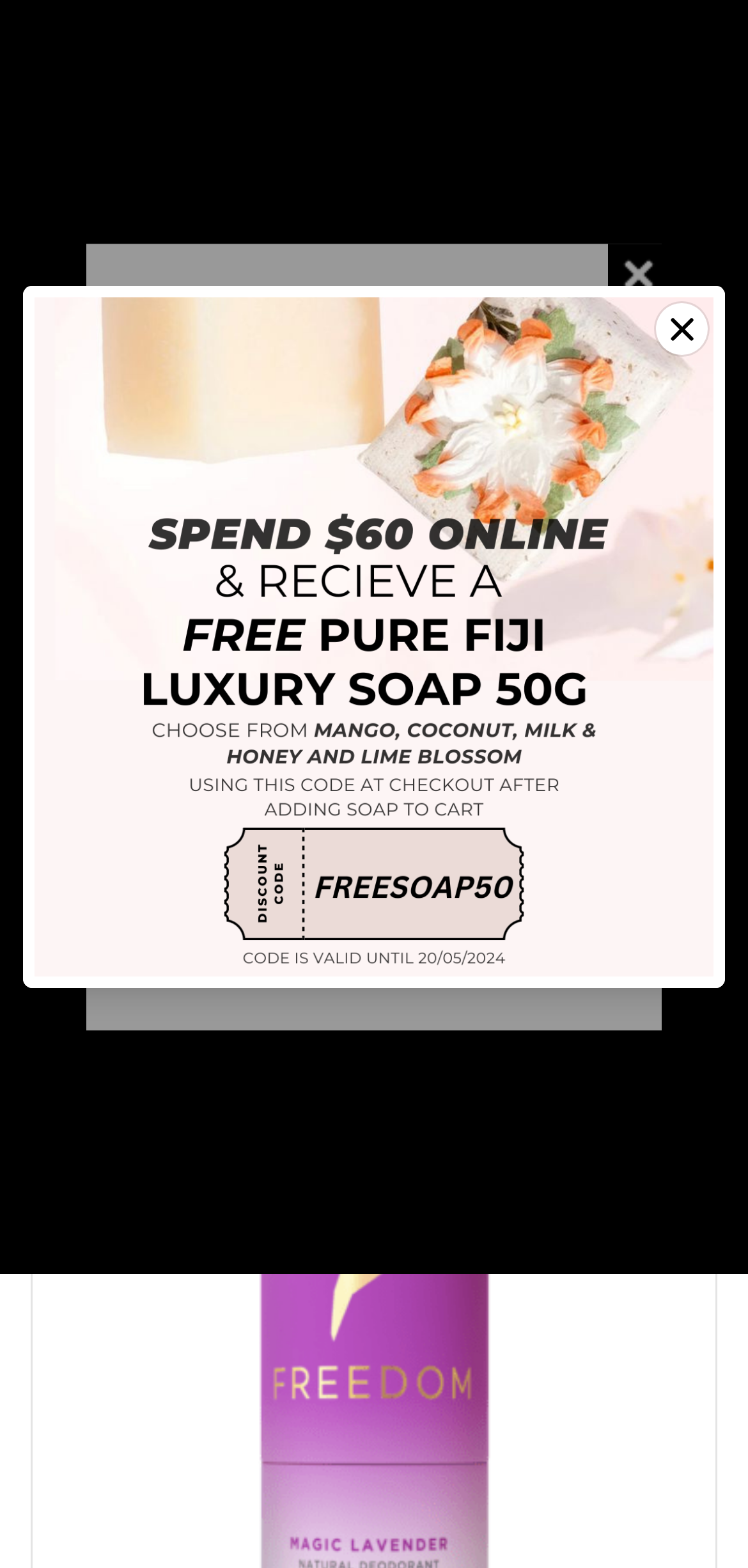Please indicate the bounding box coordinates of the element's region to be clicked to achieve the instruction: "Subscribe to the newsletter". Provide the coordinates as four float numbers between 0 and 1, i.e., [left, top, right, bottom].

[0.386, 0.474, 0.614, 0.529]